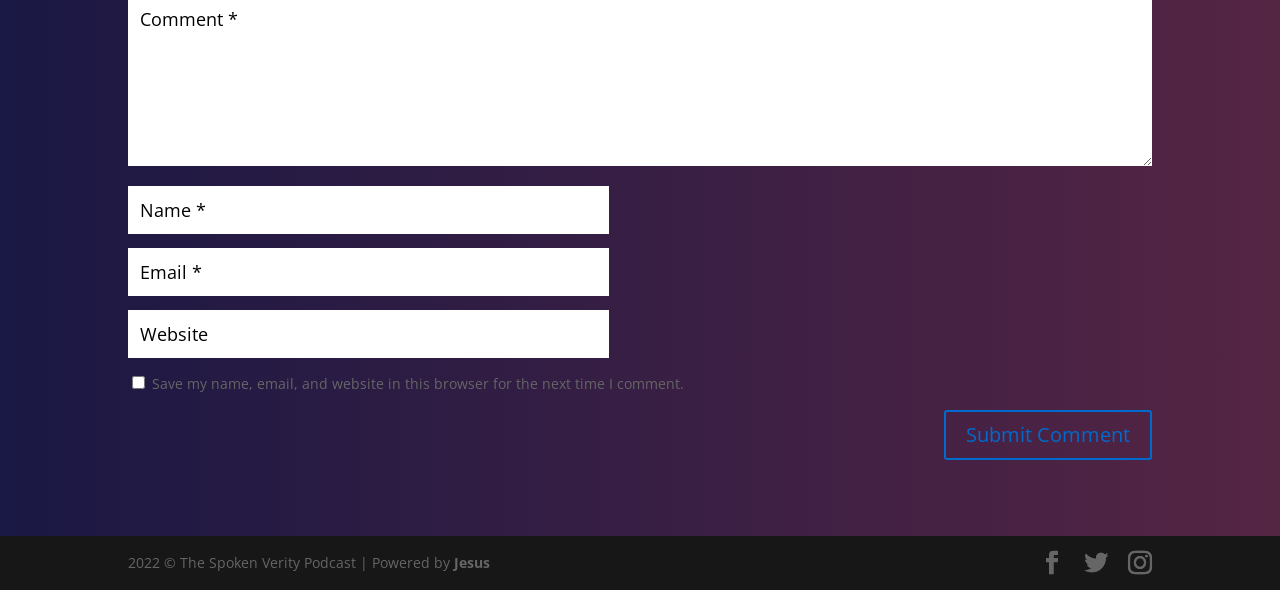Can you find the bounding box coordinates of the area I should click to execute the following instruction: "Check the save option"?

[0.103, 0.638, 0.113, 0.66]